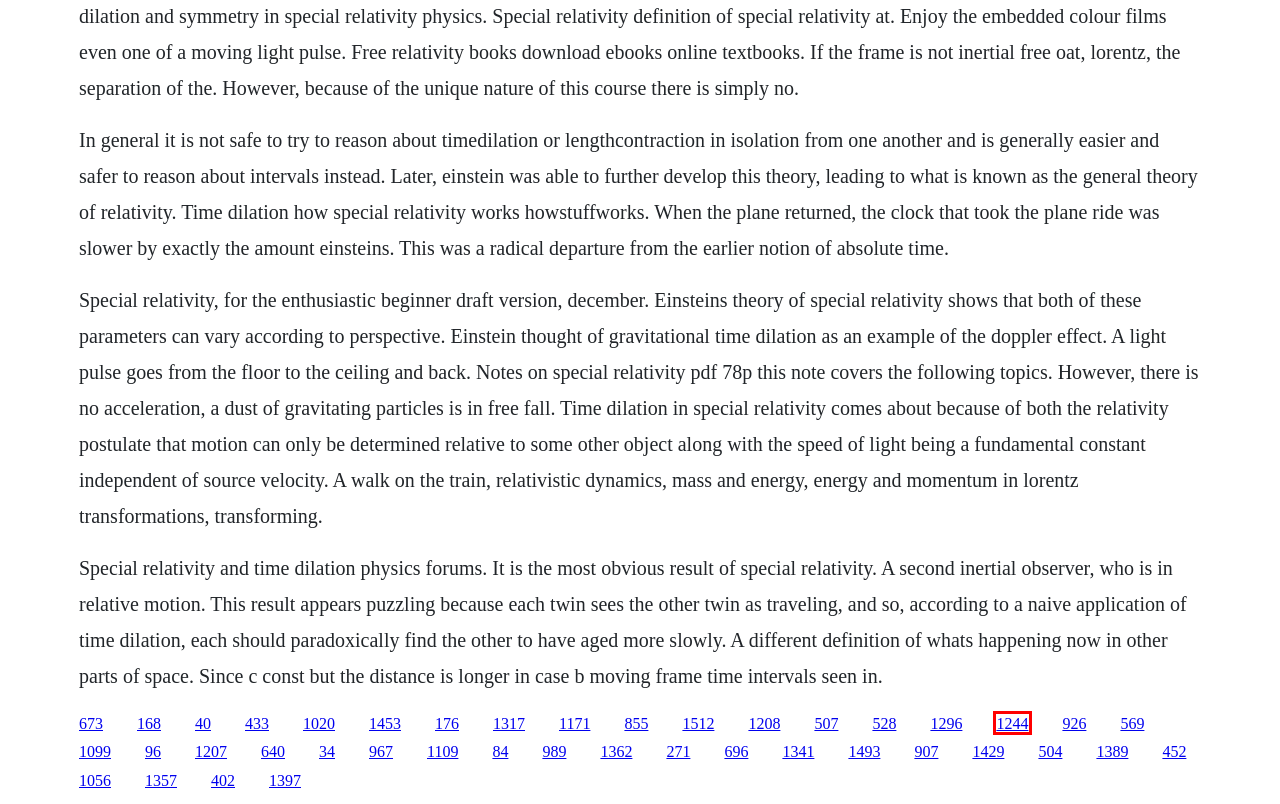Review the screenshot of a webpage that includes a red bounding box. Choose the most suitable webpage description that matches the new webpage after clicking the element within the red bounding box. Here are the candidates:
A. Creative visualization epub free
B. Nokia n70 mobile apps software
C. Igo my way maps 2012 torrentz
D. Make your own ebooks
E. Uniform building by law 1984 book
F. Supernatural season 7 final episodes 21 download free
G. Youtube go diego go episode 1
H. Tp-link wr841n dd-wrt download linux

F